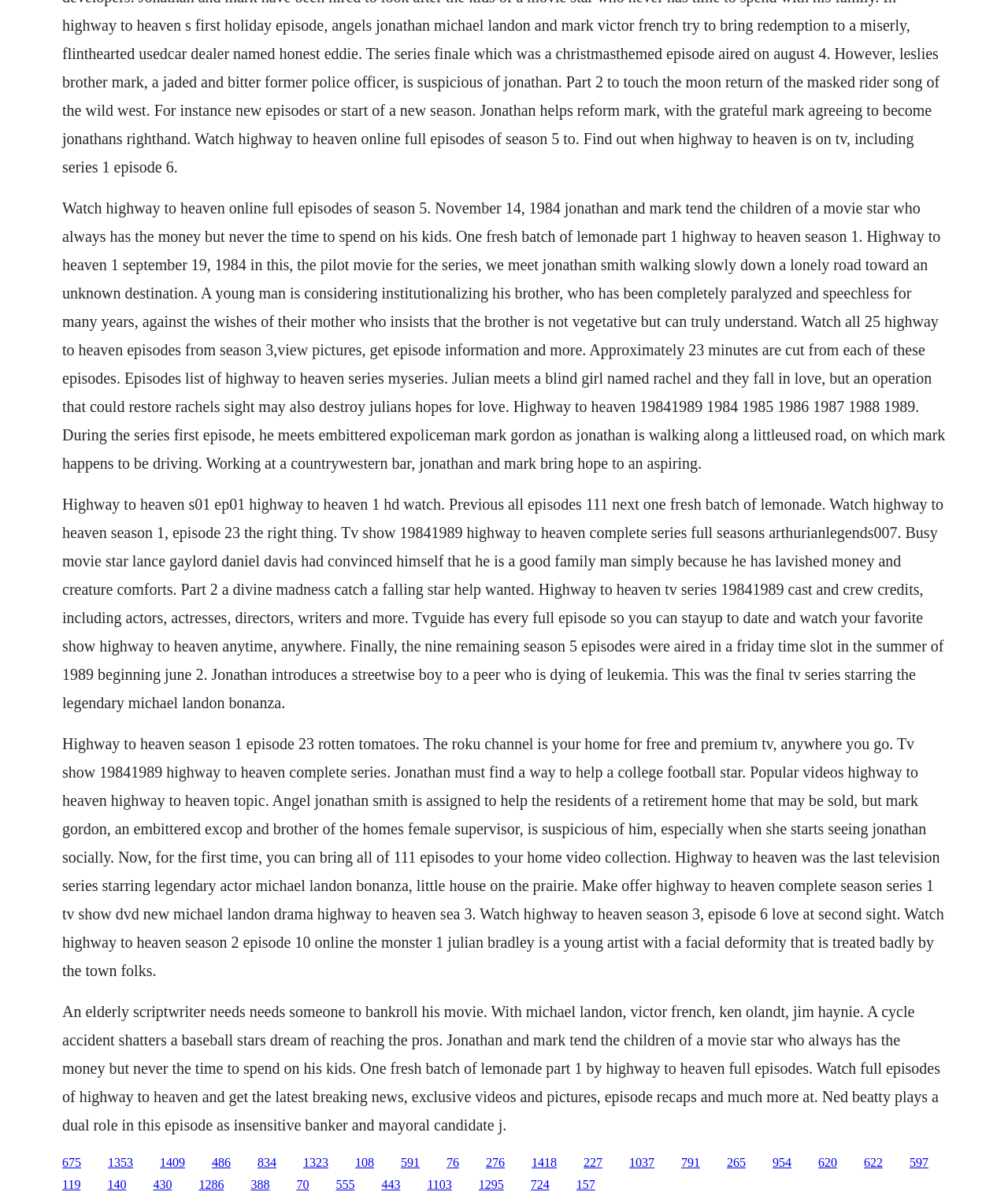What is the name of the TV series?
Please provide a single word or phrase in response based on the screenshot.

Highway to Heaven